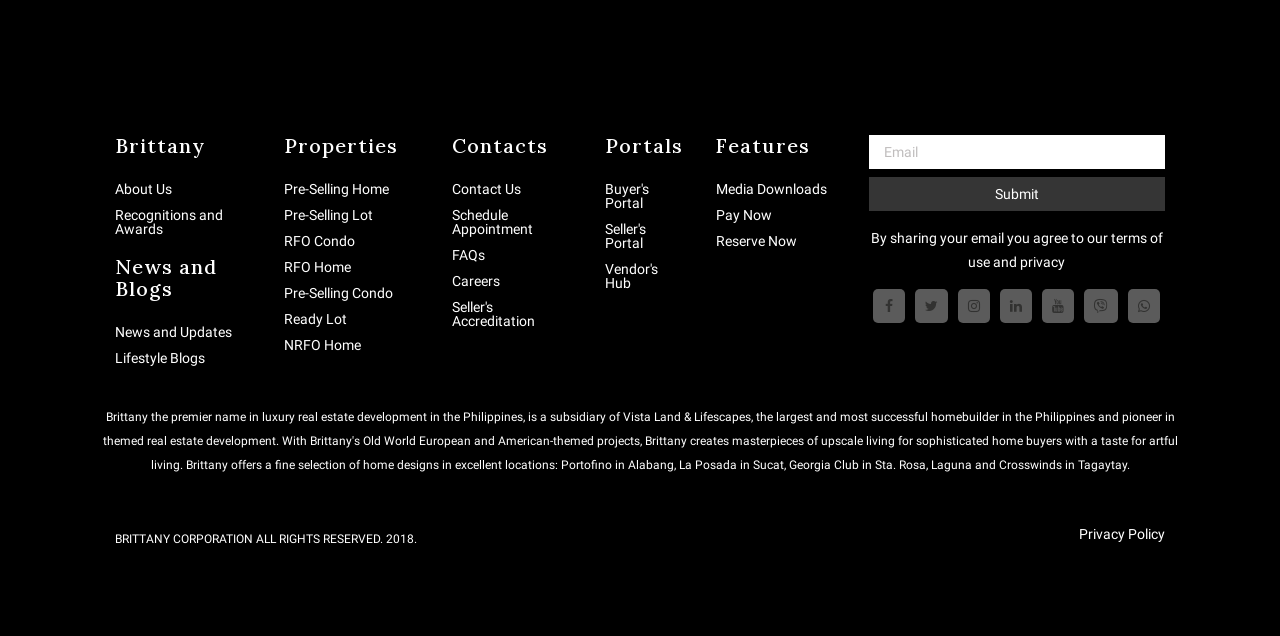What is the last link in the 'Portals' section?
Please ensure your answer is as detailed and informative as possible.

I looked at the links under the 'Portals' heading and found that the last one is 'Vendor's Hub'.